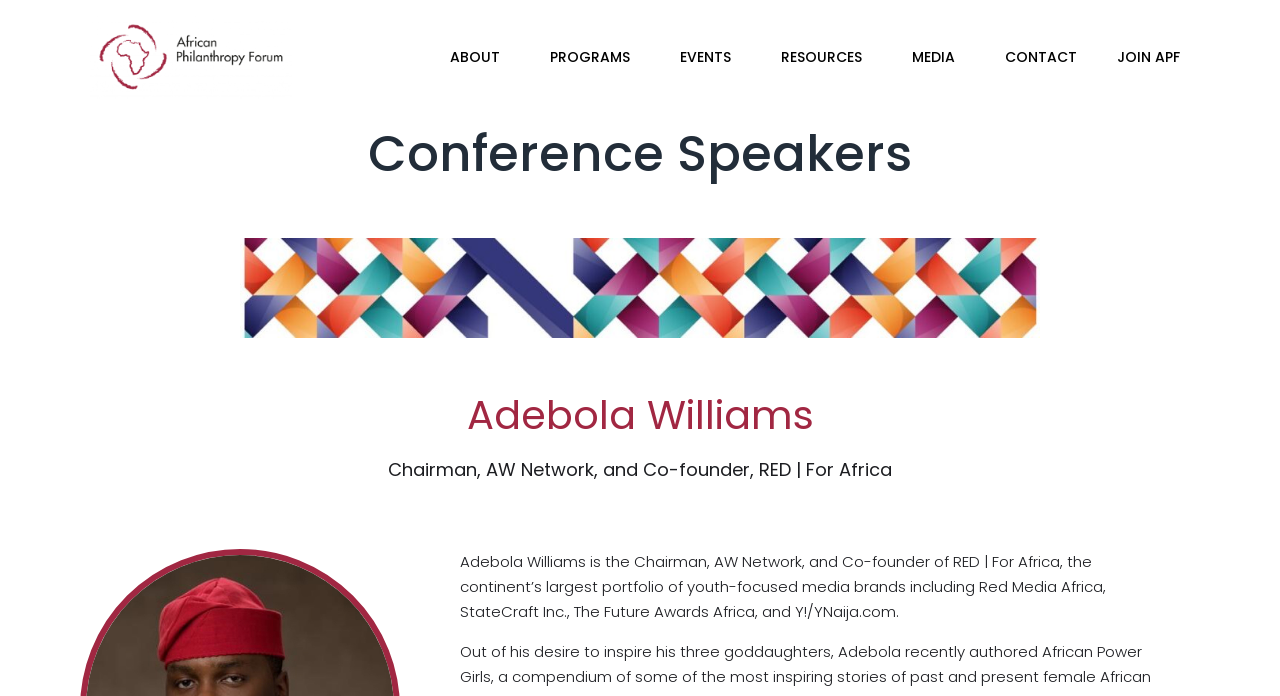Determine the bounding box coordinates of the clickable region to follow the instruction: "View Conference Speakers".

[0.07, 0.193, 0.93, 0.25]